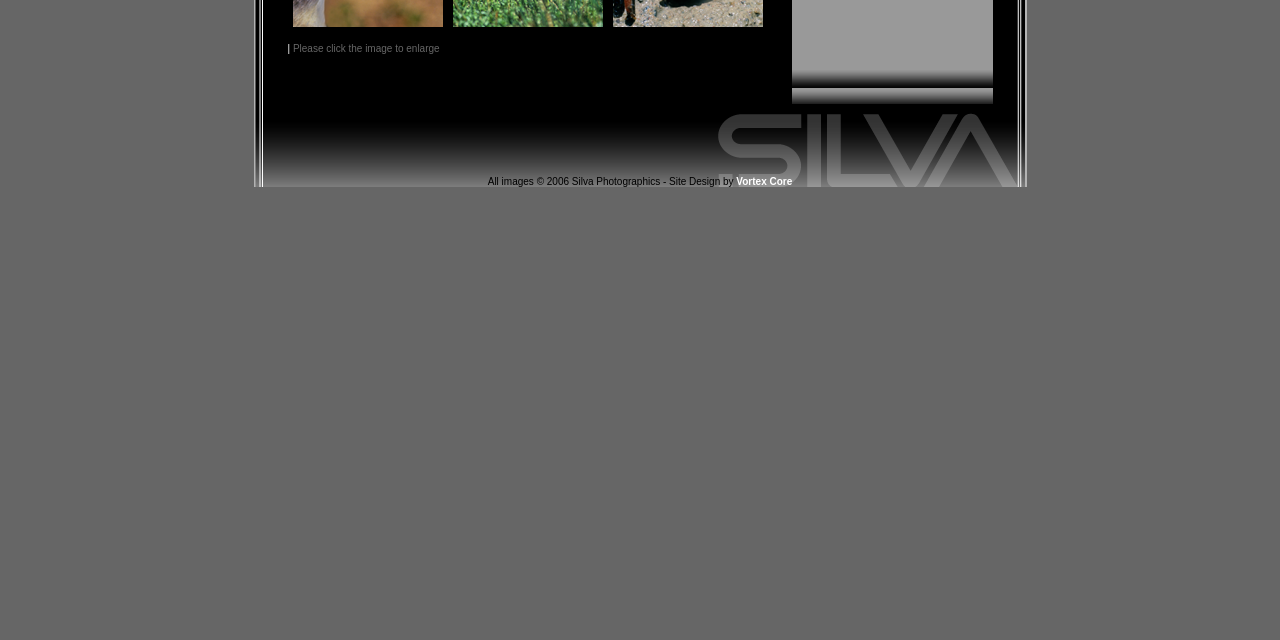Return the bounding box coordinates of the UI element that corresponds to this description: "title="Brown Goshawk"". The coordinates must be given as four float numbers in the range of 0 and 1, [left, top, right, bottom].

[0.229, 0.027, 0.346, 0.045]